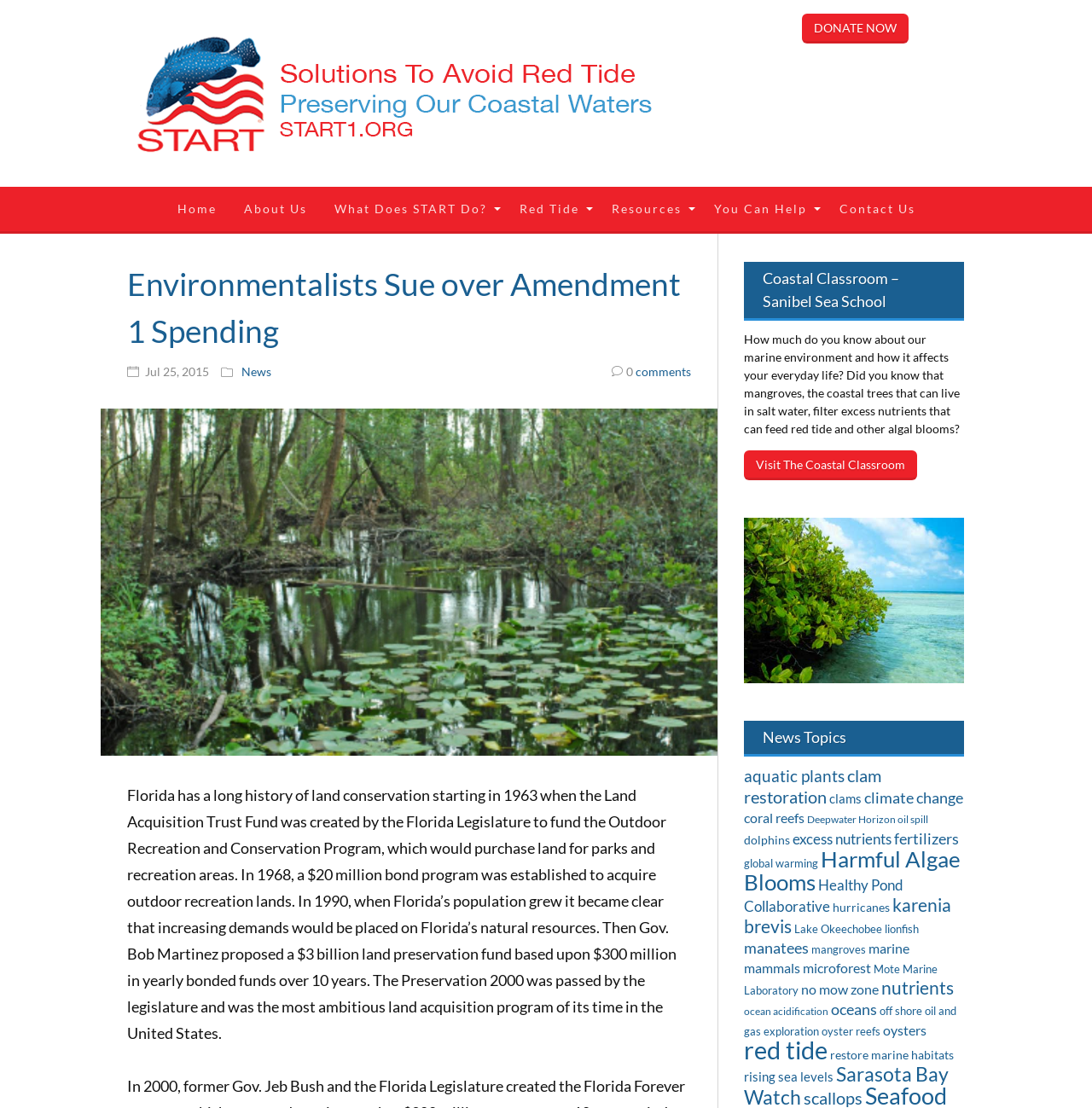What is the date of the news article?
Look at the webpage screenshot and answer the question with a detailed explanation.

The date of the news article can be found in the StaticText element with the text 'Jul 25, 2015' which is located near the top of the webpage.